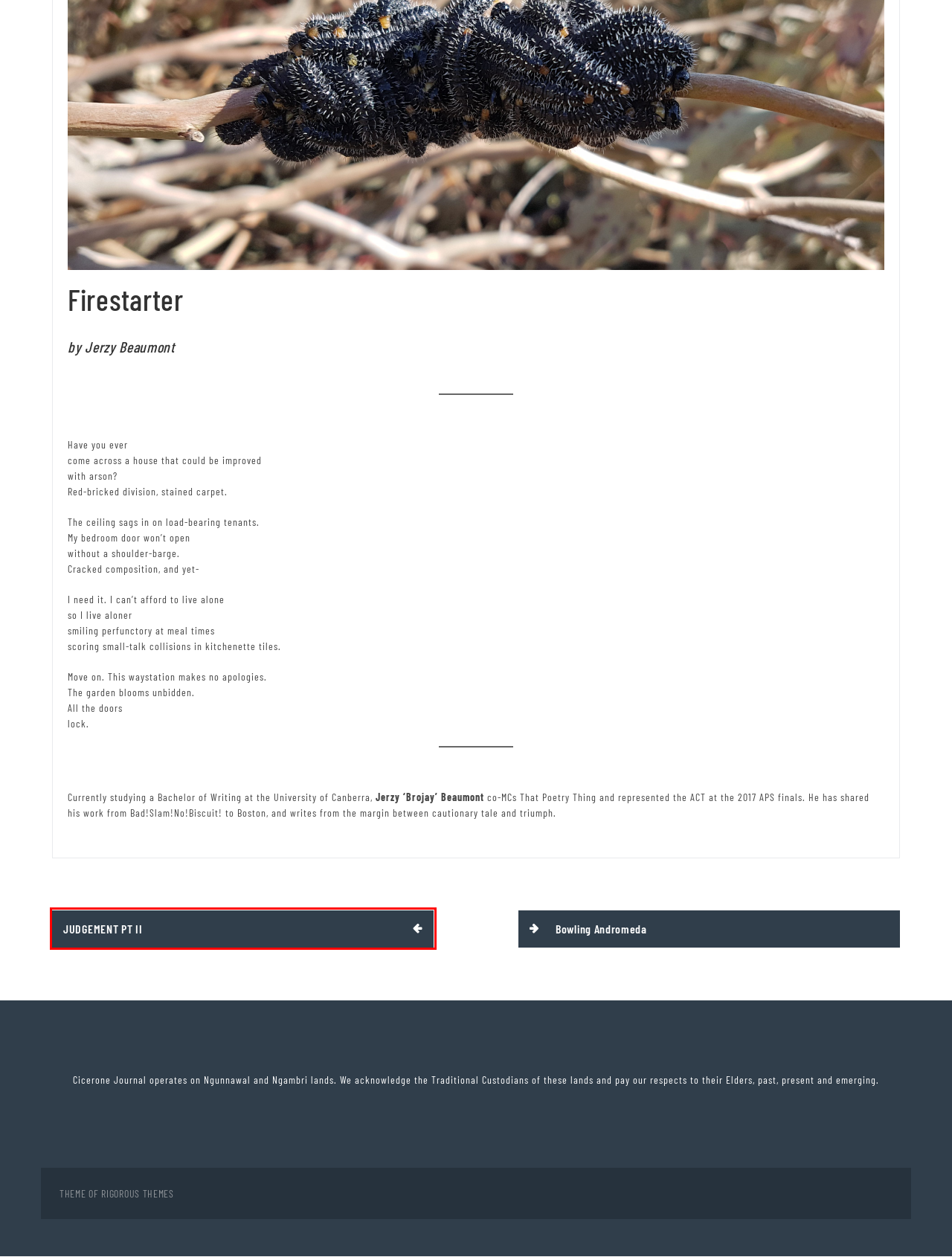Review the screenshot of a webpage containing a red bounding box around an element. Select the description that best matches the new webpage after clicking the highlighted element. The options are:
A. Cicerone Journal
B. JUDGEMENT PT II – Cicerone Journal
C. Rigorous themes: Responsive and Premium WordPress Themes
D. About – Cicerone Journal
E. Anthology – Cicerone Journal
F. Contribute – Cicerone Journal
G. Living Letters – Cicerone Journal
H. Archives – Cicerone Journal

B